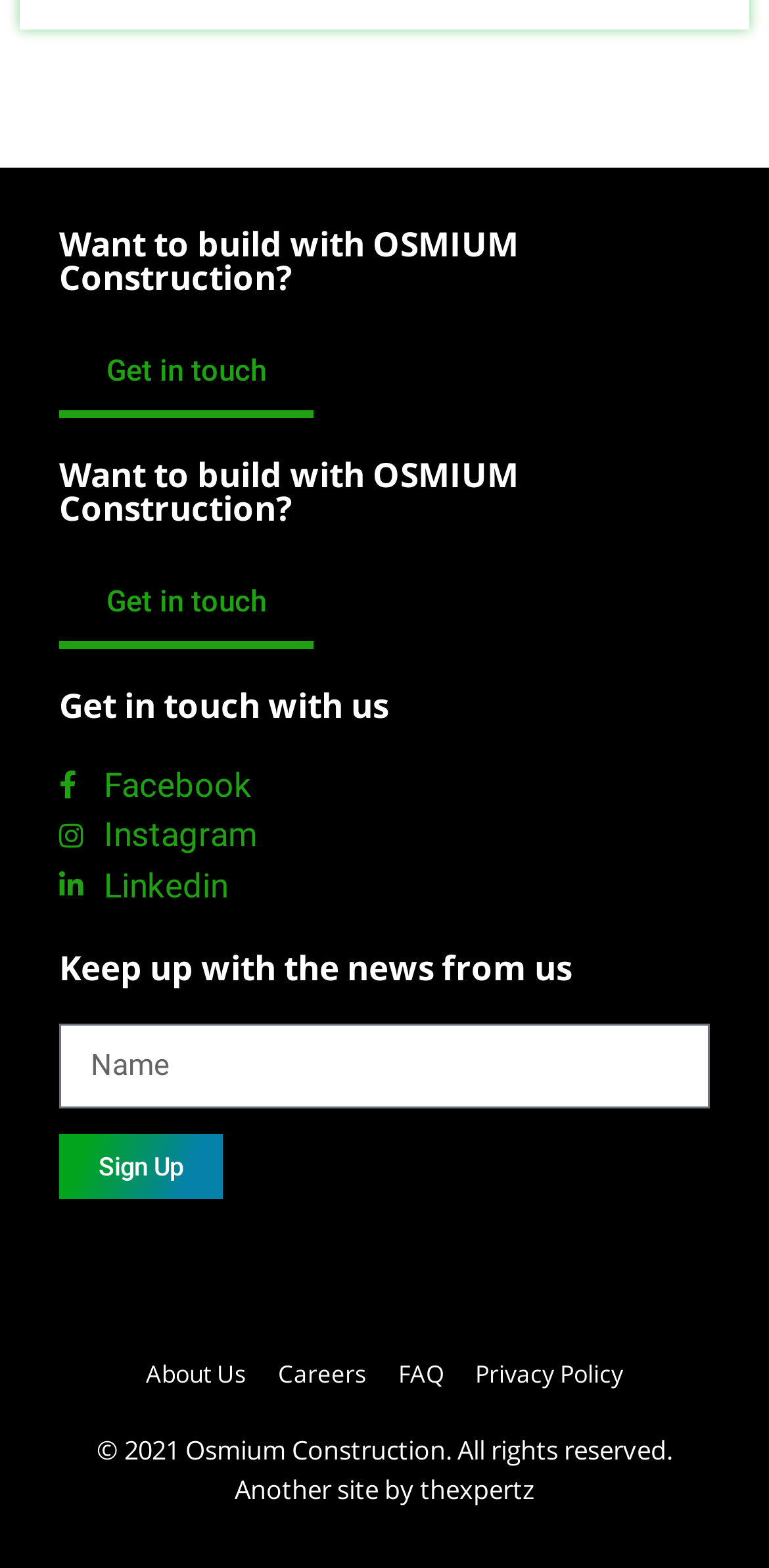Identify the bounding box coordinates for the UI element described as follows: Get in touch. Use the format (top-left x, top-left y, bottom-right x, bottom-right y) and ensure all values are floating point numbers between 0 and 1.

[0.077, 0.359, 0.408, 0.413]